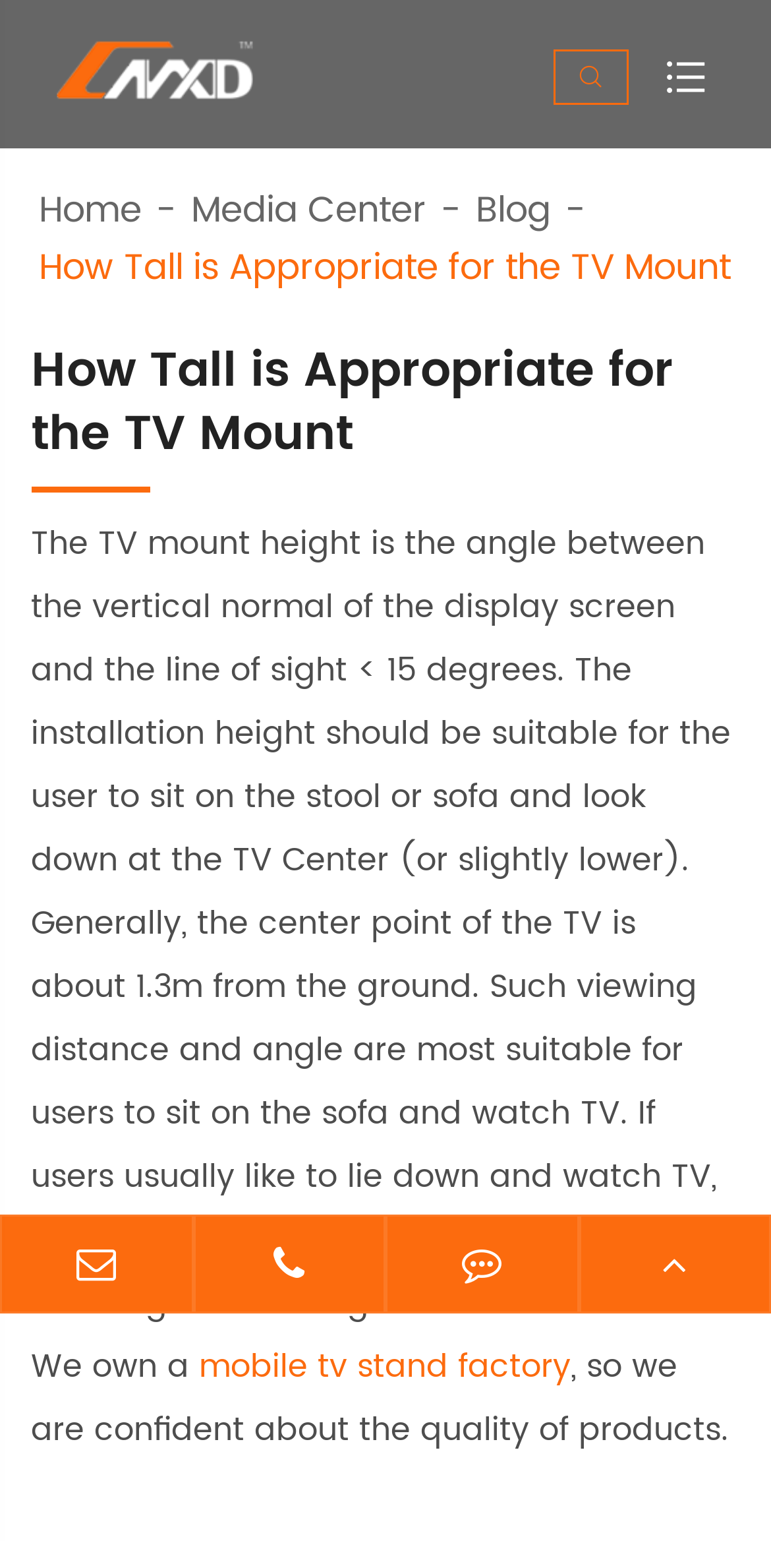What is the position of the TV center point?
With the help of the image, please provide a detailed response to the question.

The webpage states that the installation height should be suitable for the user to sit on the stool or sofa and look down at the TV Center (or slightly lower), which implies that the TV center point should be positioned slightly lower than the user's line of sight.